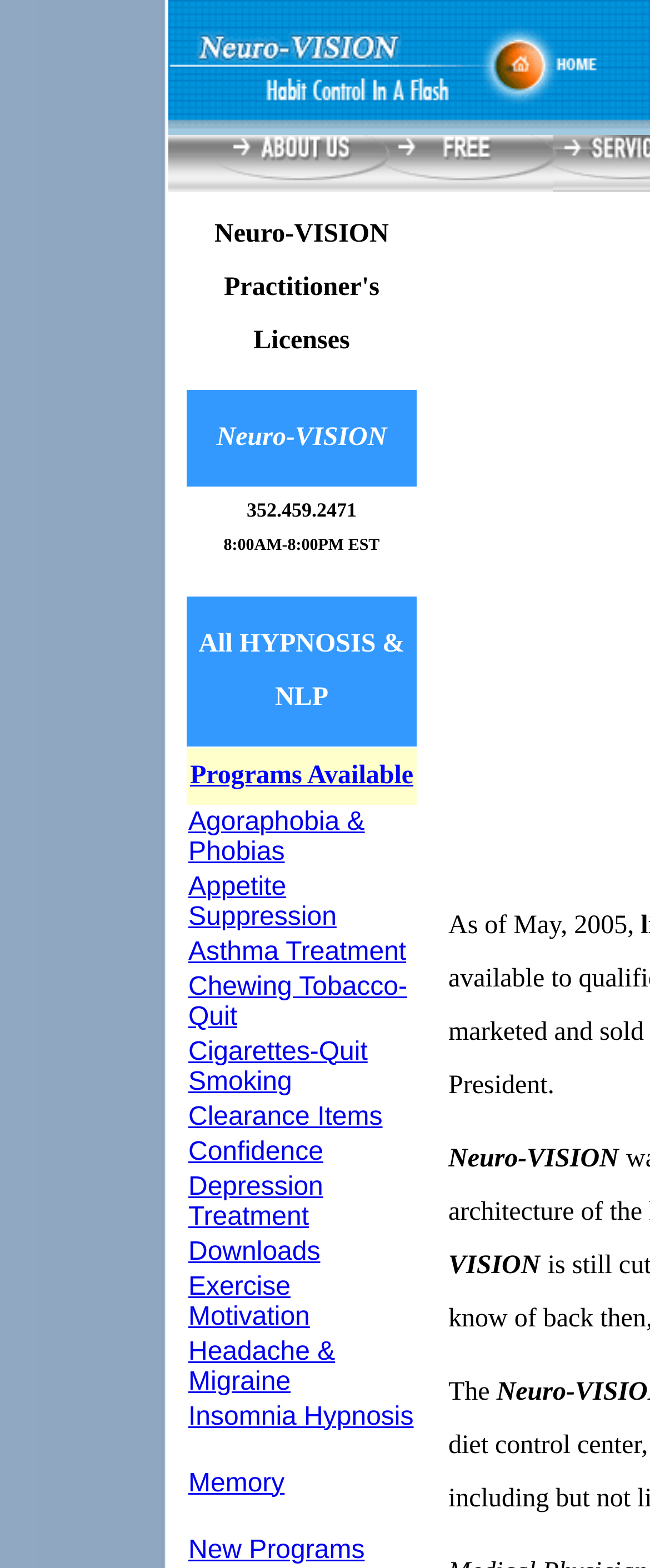What is the focus of the 'New Programs' link?
Using the picture, provide a one-word or short phrase answer.

Newly added hypnosis programs